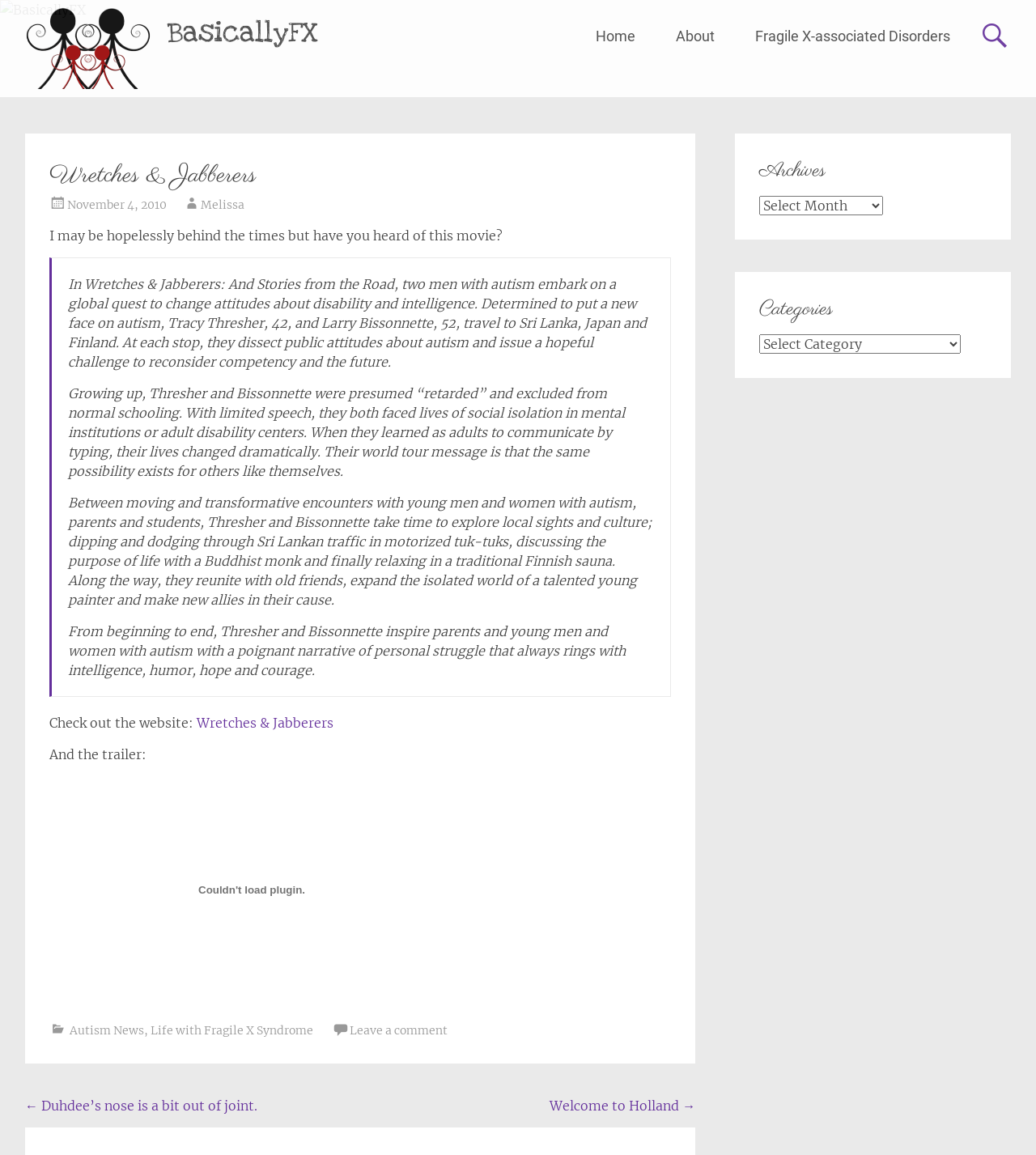What is the name of the movie discussed on this webpage?
Please craft a detailed and exhaustive response to the question.

The webpage discusses a movie, and the title of the movie is mentioned in the article as 'Wretches & Jabberers: And Stories from the Road'.